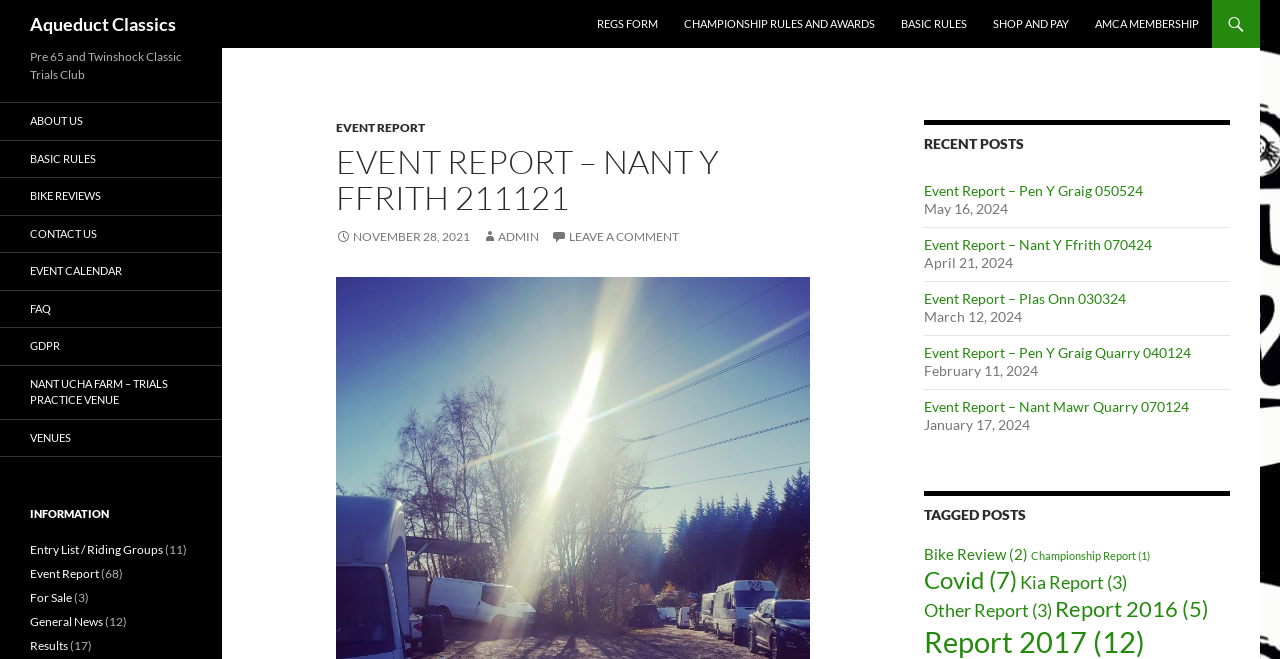Identify the bounding box of the UI element described as follows: "Bike Review (2)". Provide the coordinates as four float numbers in the range of 0 to 1 [left, top, right, bottom].

[0.722, 0.827, 0.803, 0.854]